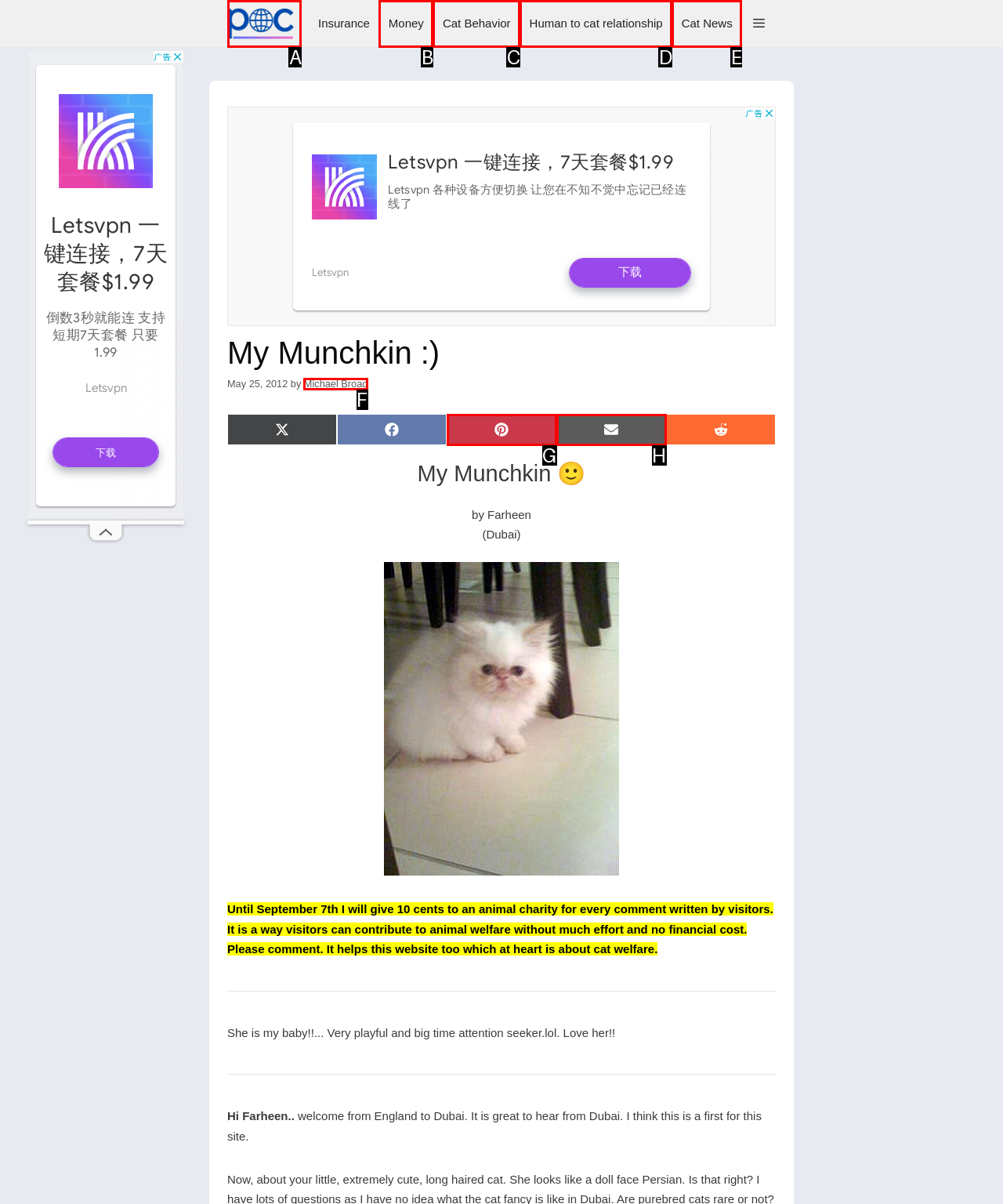Determine which option aligns with the description: Human to cat relationship. Provide the letter of the chosen option directly.

D